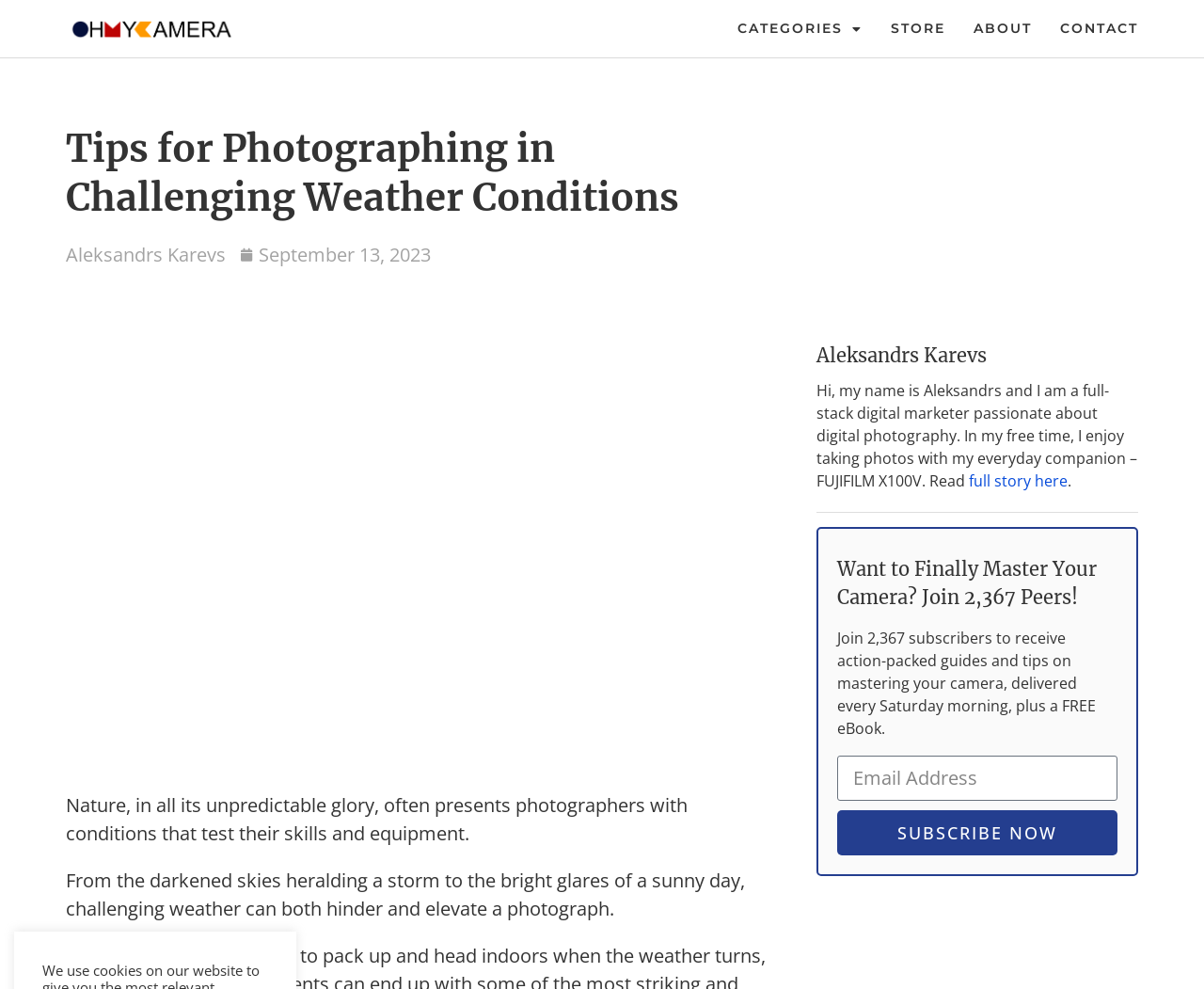Identify the bounding box coordinates for the element you need to click to achieve the following task: "visit STORE". Provide the bounding box coordinates as four float numbers between 0 and 1, in the form [left, top, right, bottom].

[0.74, 0.0, 0.785, 0.058]